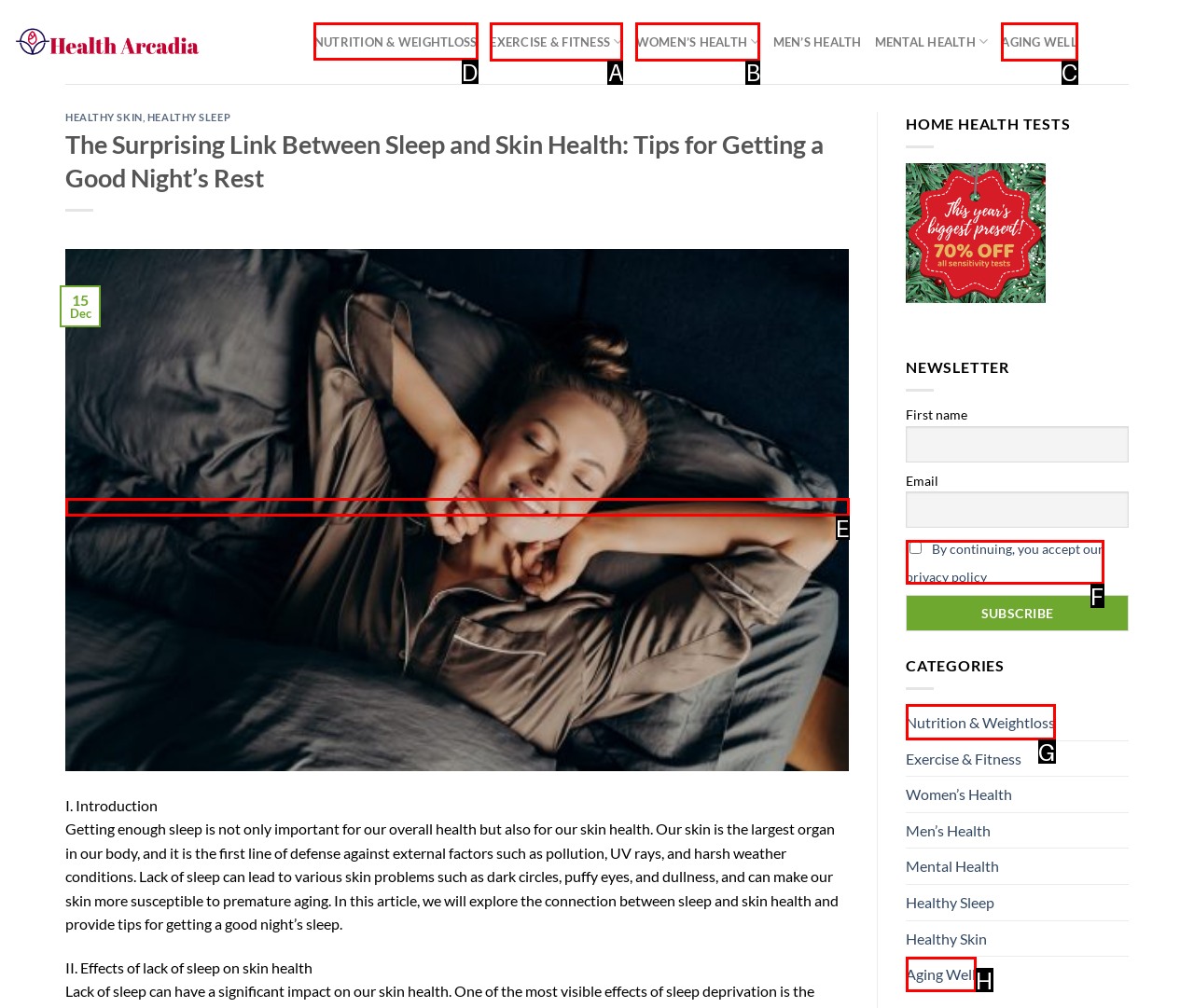Choose the letter of the UI element necessary for this task: Click on the 'NUTRITION & WEIGHTLOSS' category
Answer with the correct letter.

D